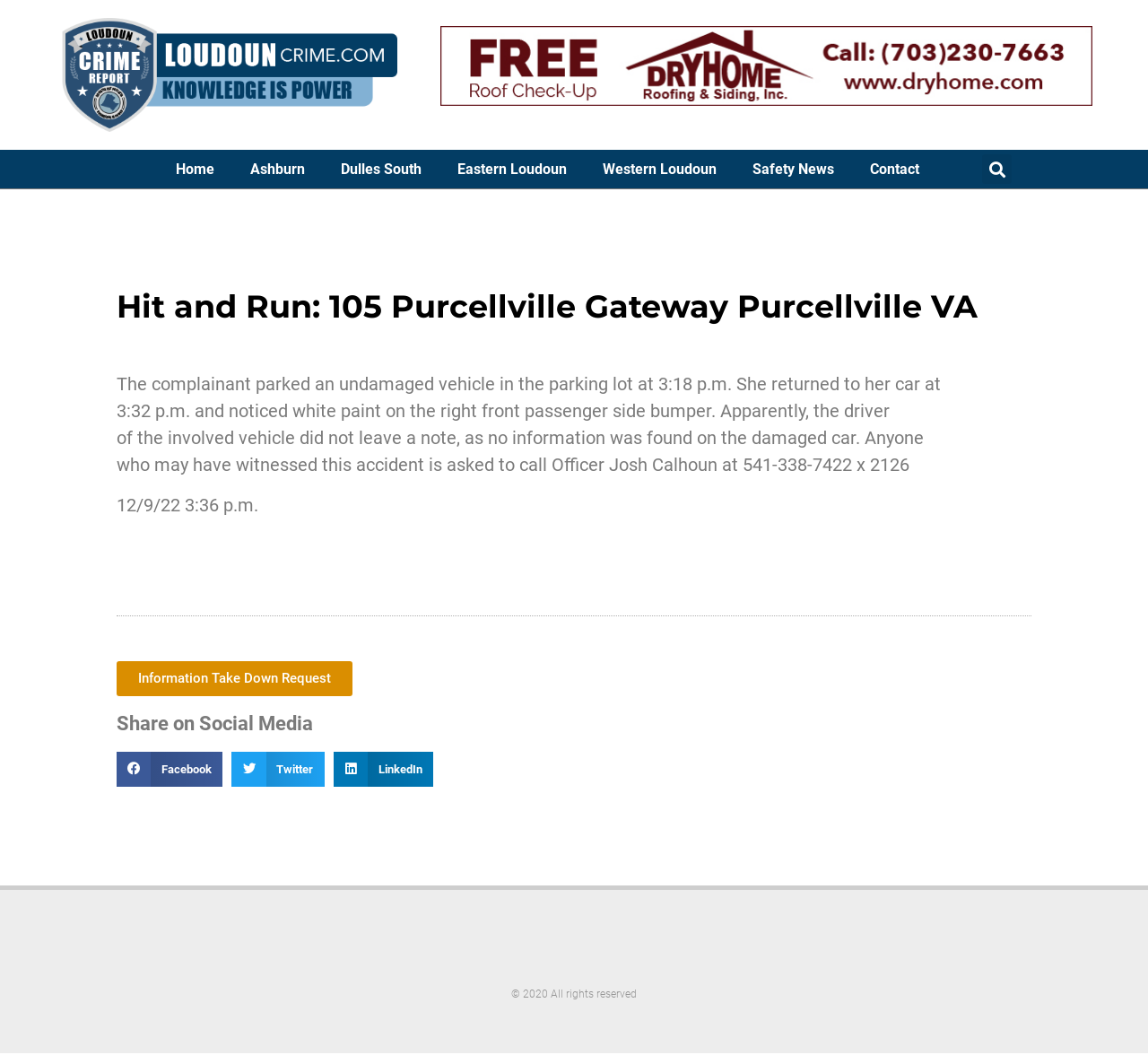Determine the bounding box coordinates of the area to click in order to meet this instruction: "Contact us".

[0.742, 0.141, 0.817, 0.18]